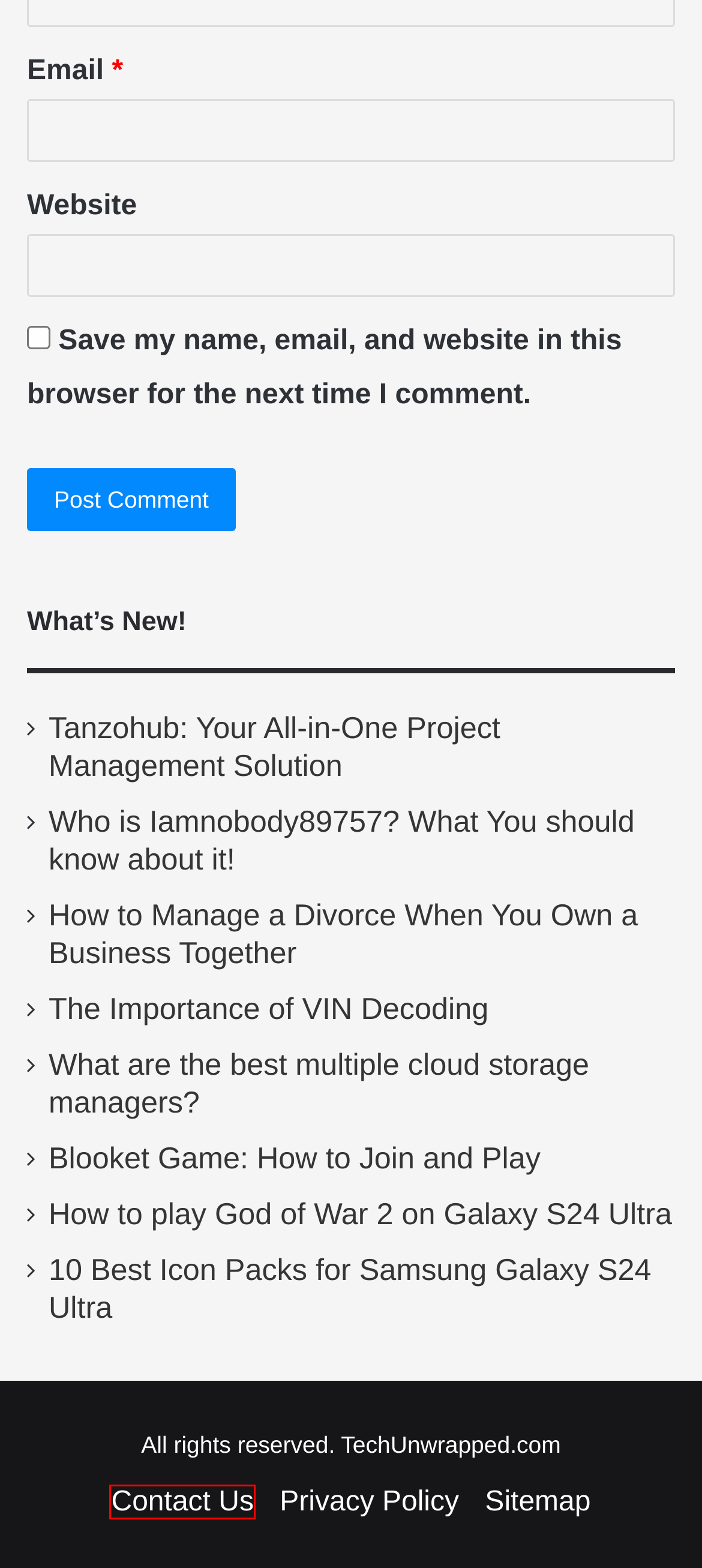Review the webpage screenshot and focus on the UI element within the red bounding box. Select the best-matching webpage description for the new webpage that follows after clicking the highlighted element. Here are the candidates:
A. How to Manage a Divorce When You Own a Business Together
B. How to play God of War 2 on Galaxy S24 Ultra
C. Who is Iamnobody89757?
D. 10 Best Icon Packs for Samsung Galaxy S24 Ultra
E. Blooket Game: How to Join and Play
F. Contact Us
G. The Importance of VIN Decoding
H. Tanzohub: Your All-in-One Project Management Solution

F